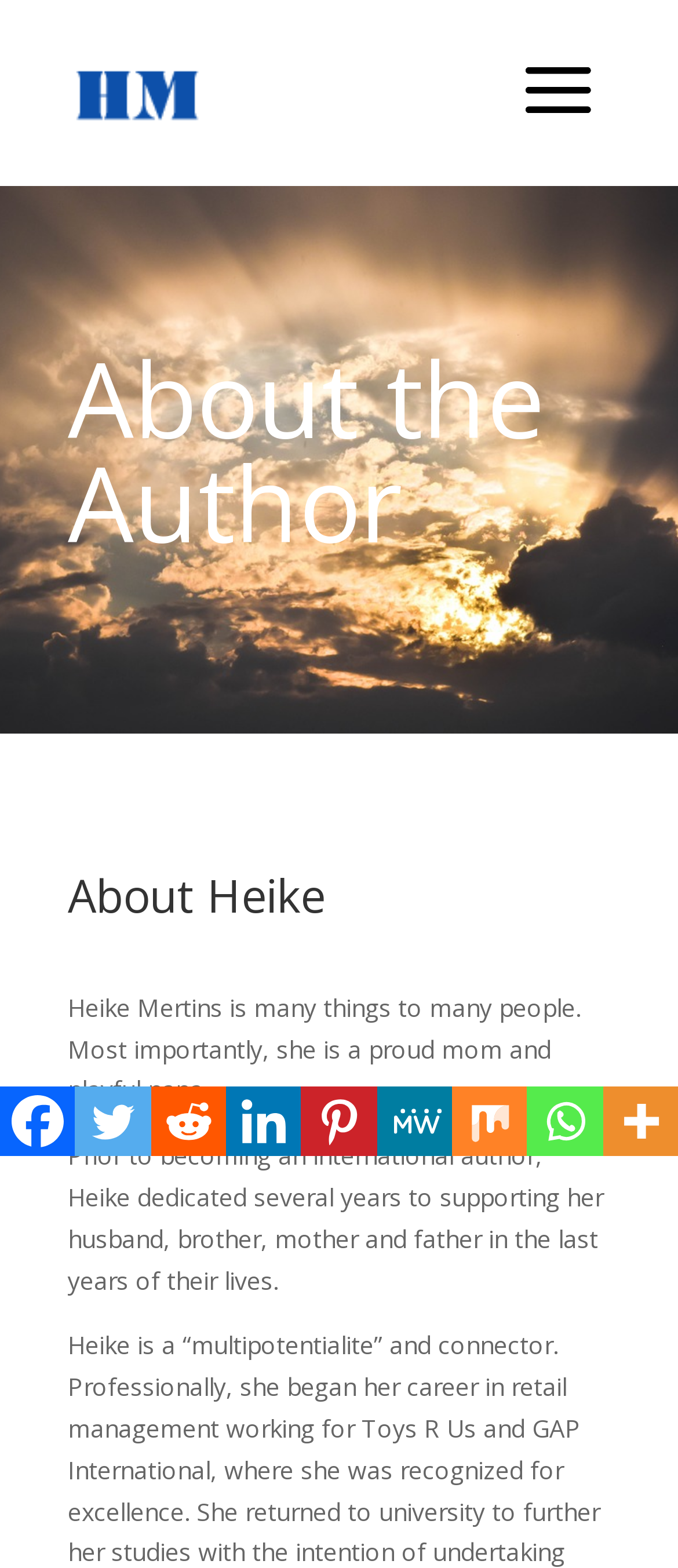How many headings are on the webpage?
Kindly answer the question with as much detail as you can.

The webpage contains two headings, 'About the Author' and 'About Heike', which are used to organize the content and provide structure to the page.